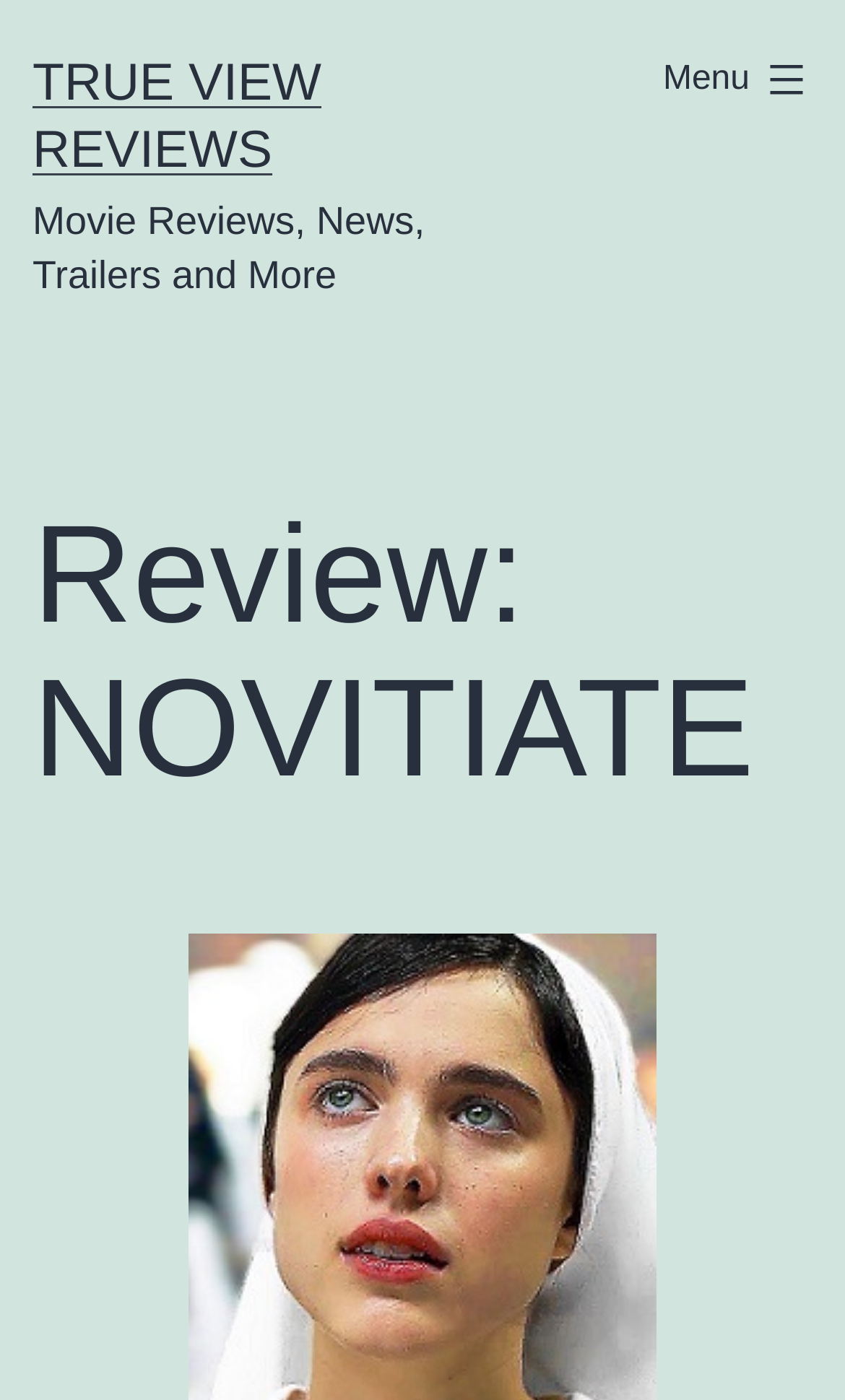Identify the bounding box for the UI element that is described as follows: "Menu Close".

[0.746, 0.023, 1.0, 0.091]